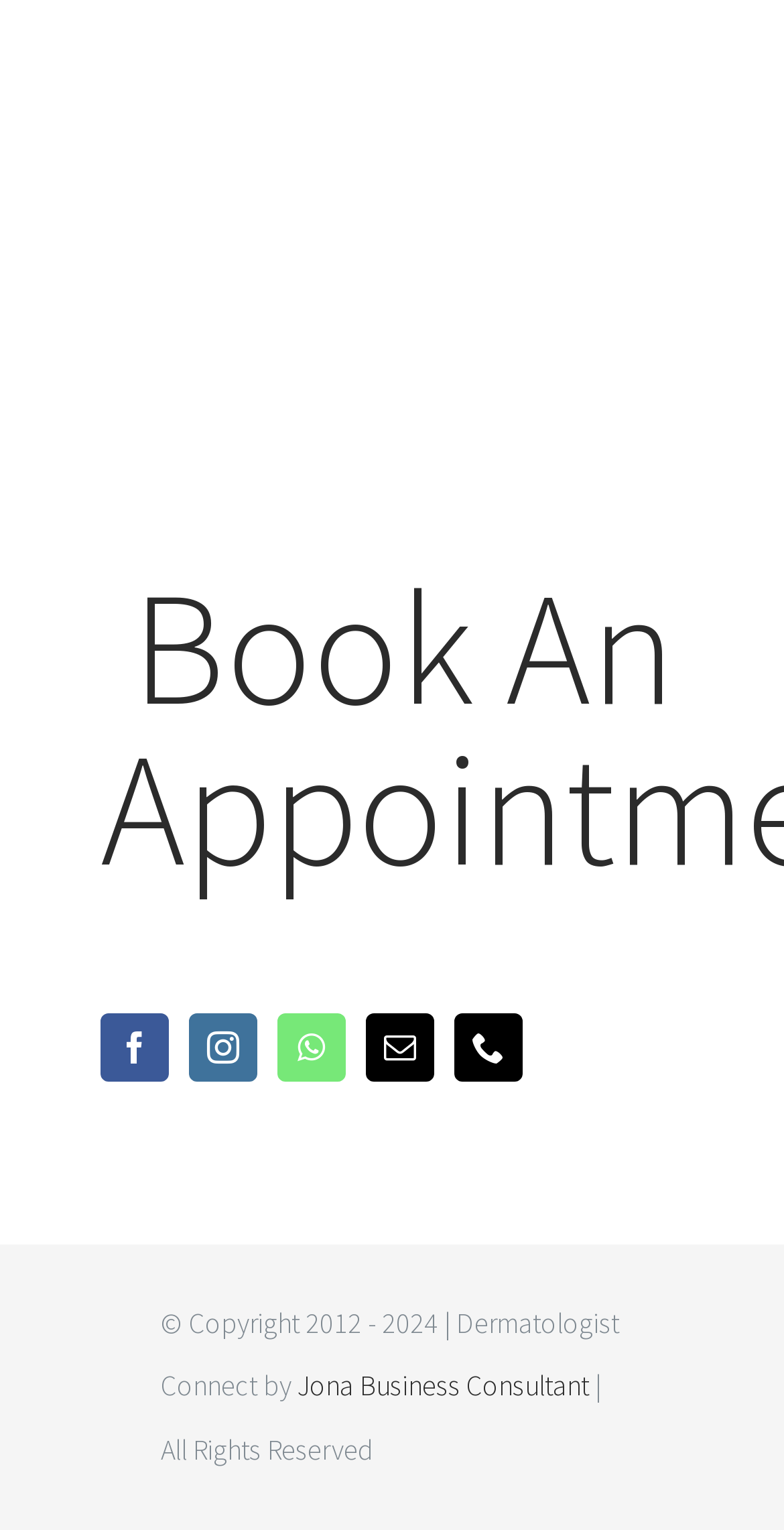Answer briefly with one word or phrase:
How many contact methods are provided?

4